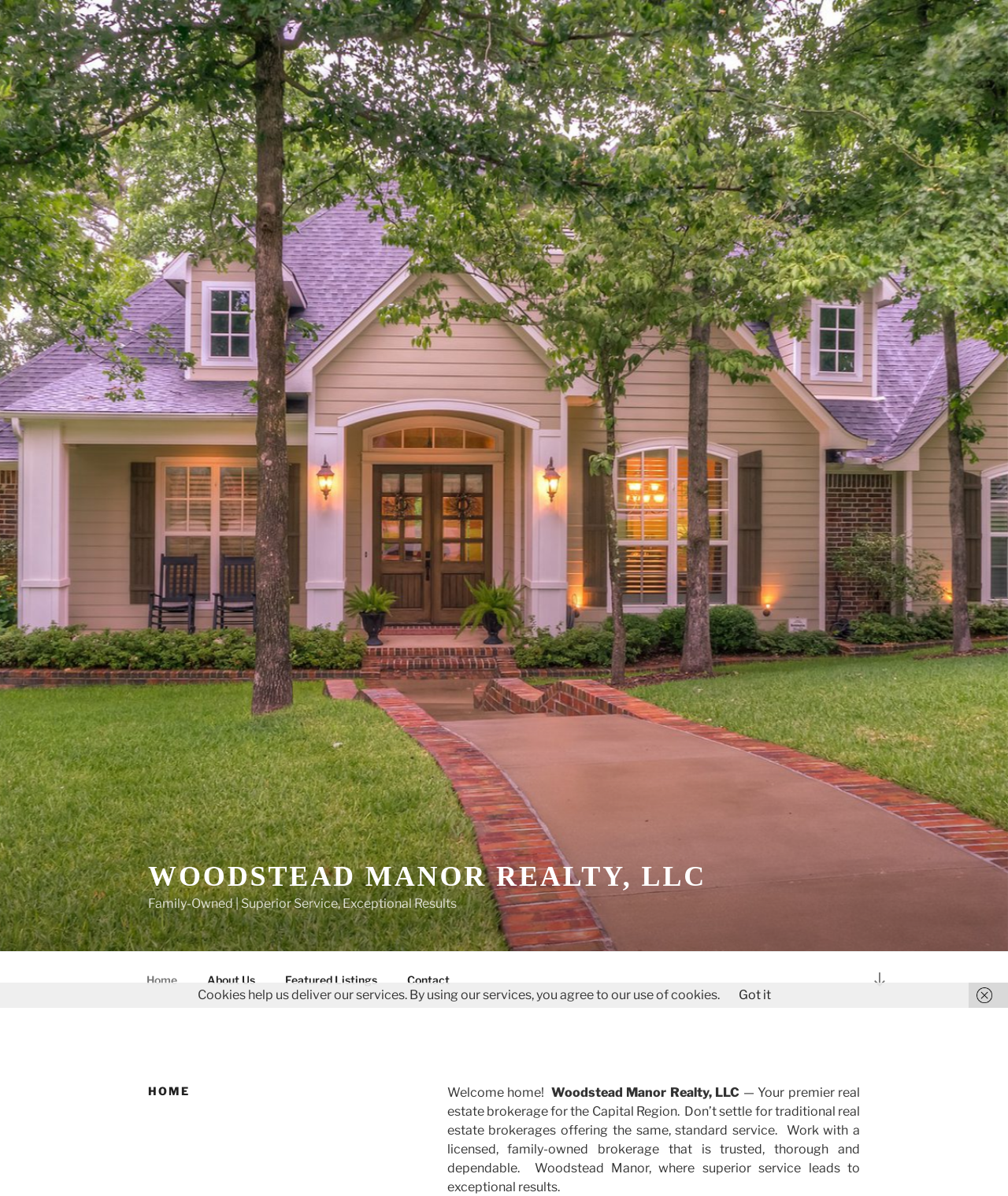Find the bounding box coordinates for the element that must be clicked to complete the instruction: "Contact Woodstead Manor Realty". The coordinates should be four float numbers between 0 and 1, indicated as [left, top, right, bottom].

[0.39, 0.803, 0.459, 0.835]